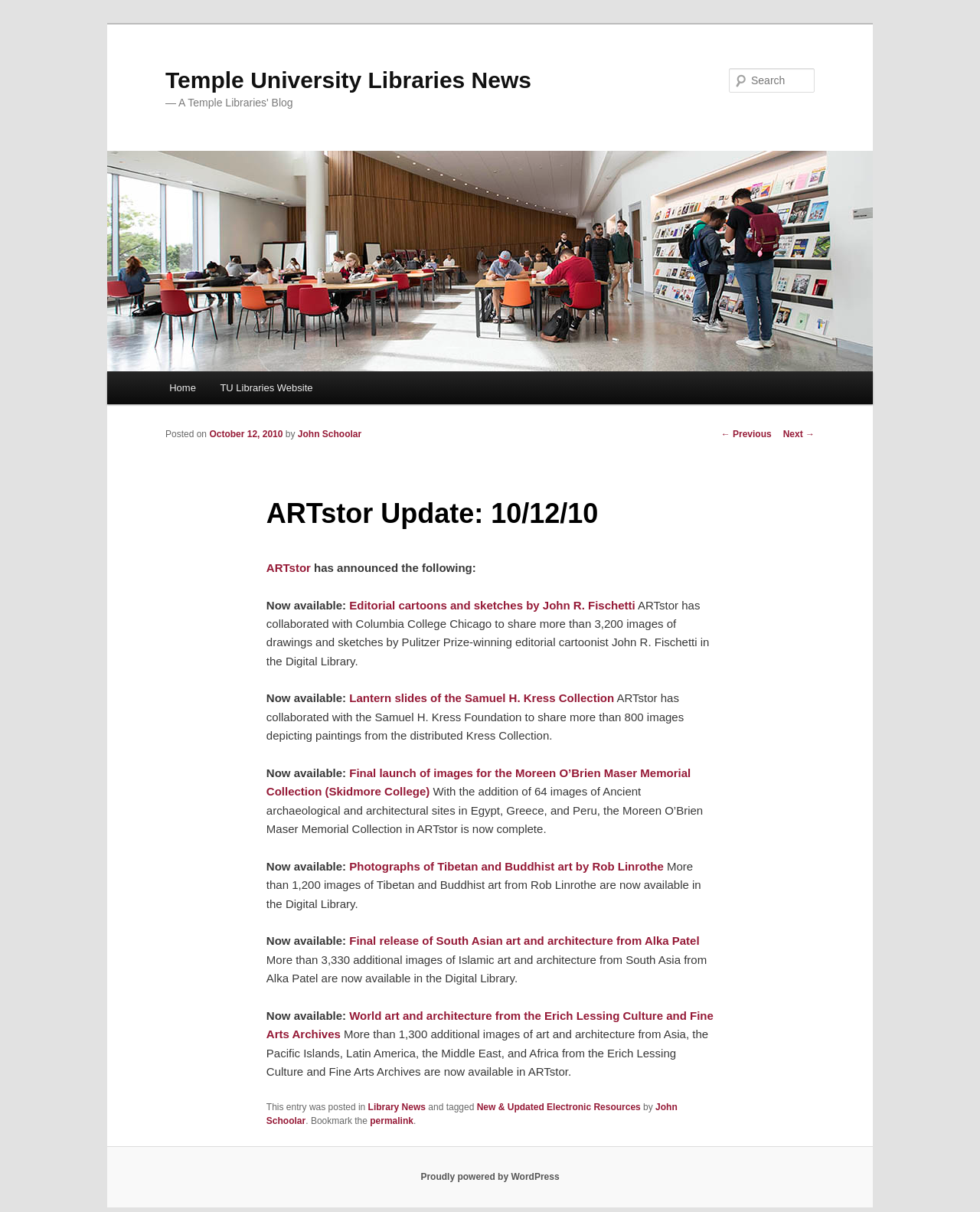What is the name of the author of the post?
Refer to the screenshot and respond with a concise word or phrase.

John Schoolar